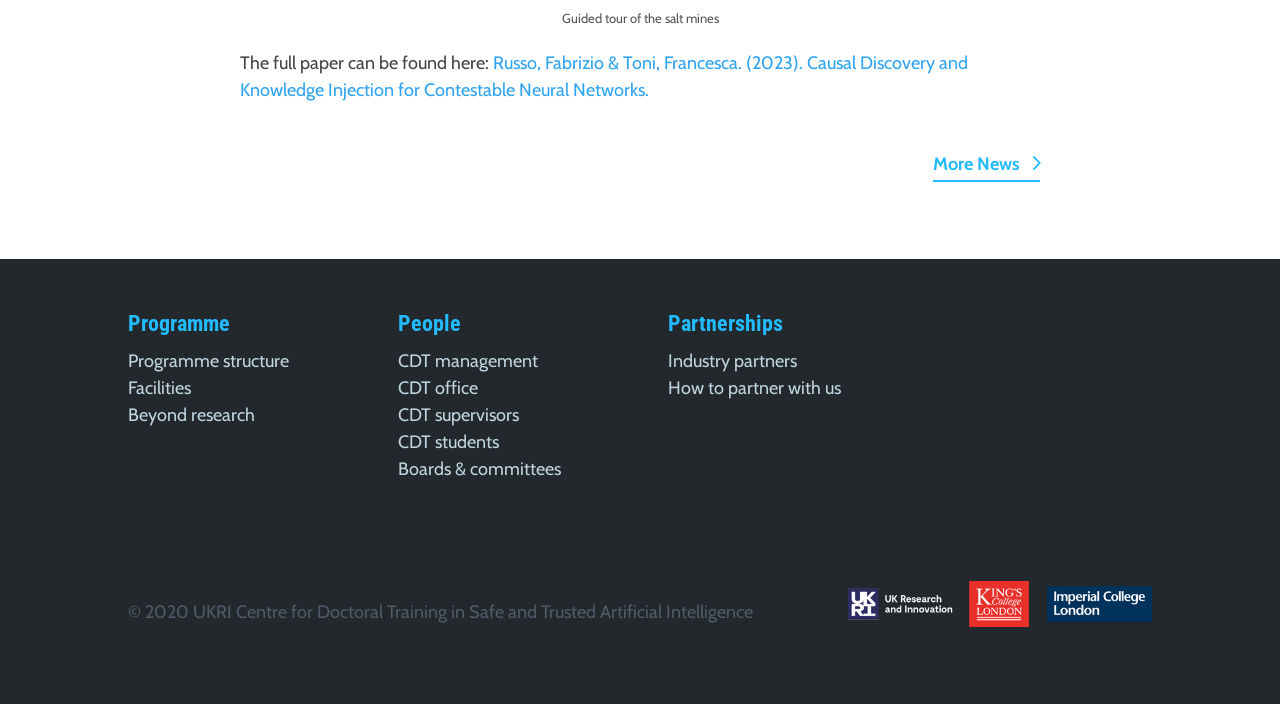Please find and report the bounding box coordinates of the element to click in order to perform the following action: "View the full paper". The coordinates should be expressed as four float numbers between 0 and 1, in the format [left, top, right, bottom].

[0.188, 0.074, 0.756, 0.143]